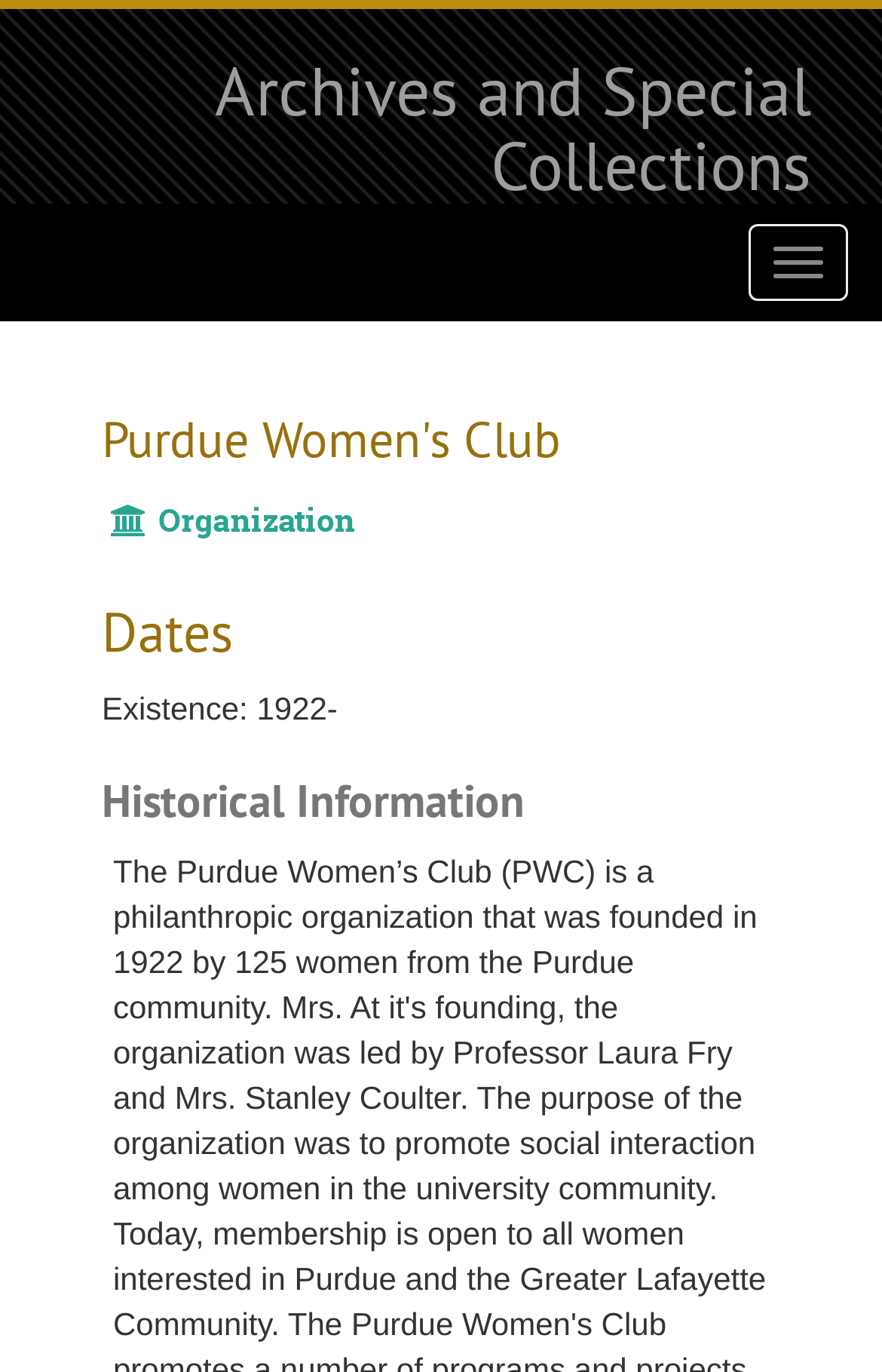What is the section below 'Dates'?
Please provide a detailed answer to the question.

I found the answer by looking at the heading element with the text 'Historical Information' which is located below the 'Dates' section, indicating that it is the next section on the page.